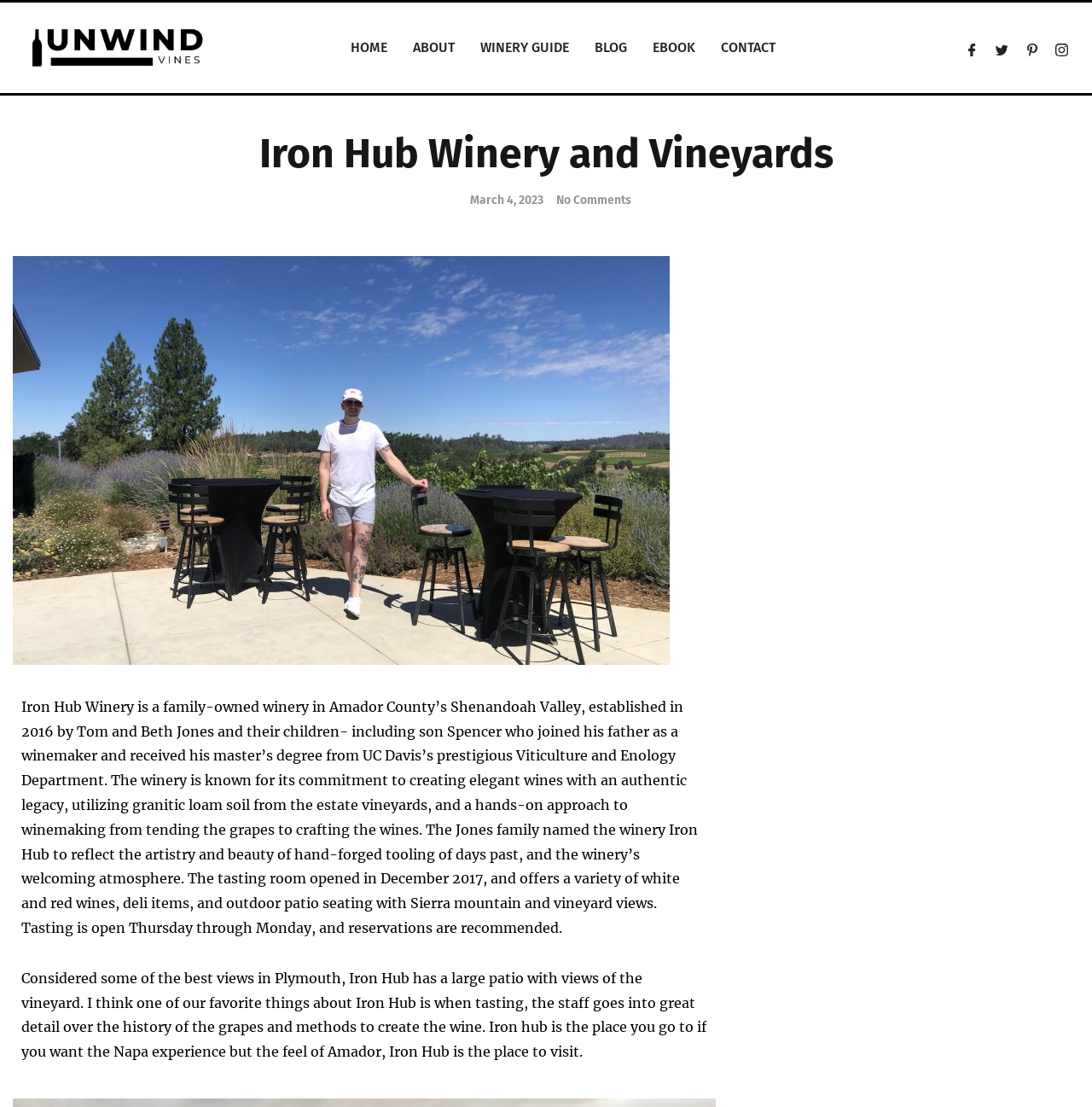Determine the bounding box coordinates for the area that should be clicked to carry out the following instruction: "Check the winery's Facebook page".

[0.877, 0.033, 0.896, 0.053]